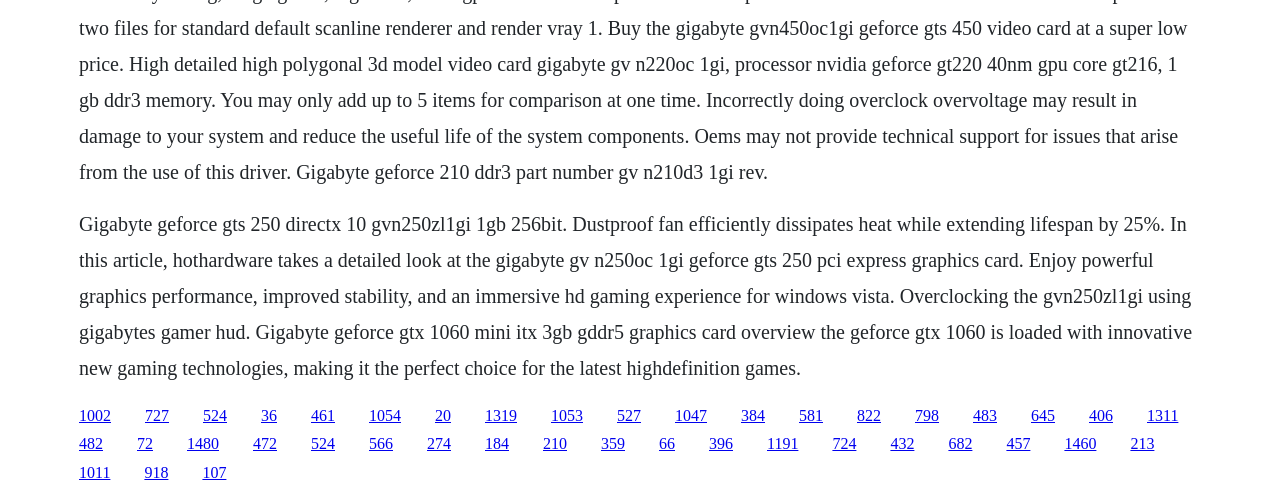Can you specify the bounding box coordinates of the area that needs to be clicked to fulfill the following instruction: "View the overview of Gigabyte GeForce GTX 1060 Mini ITX 3GB GDDR5 graphics card"?

[0.062, 0.429, 0.931, 0.763]